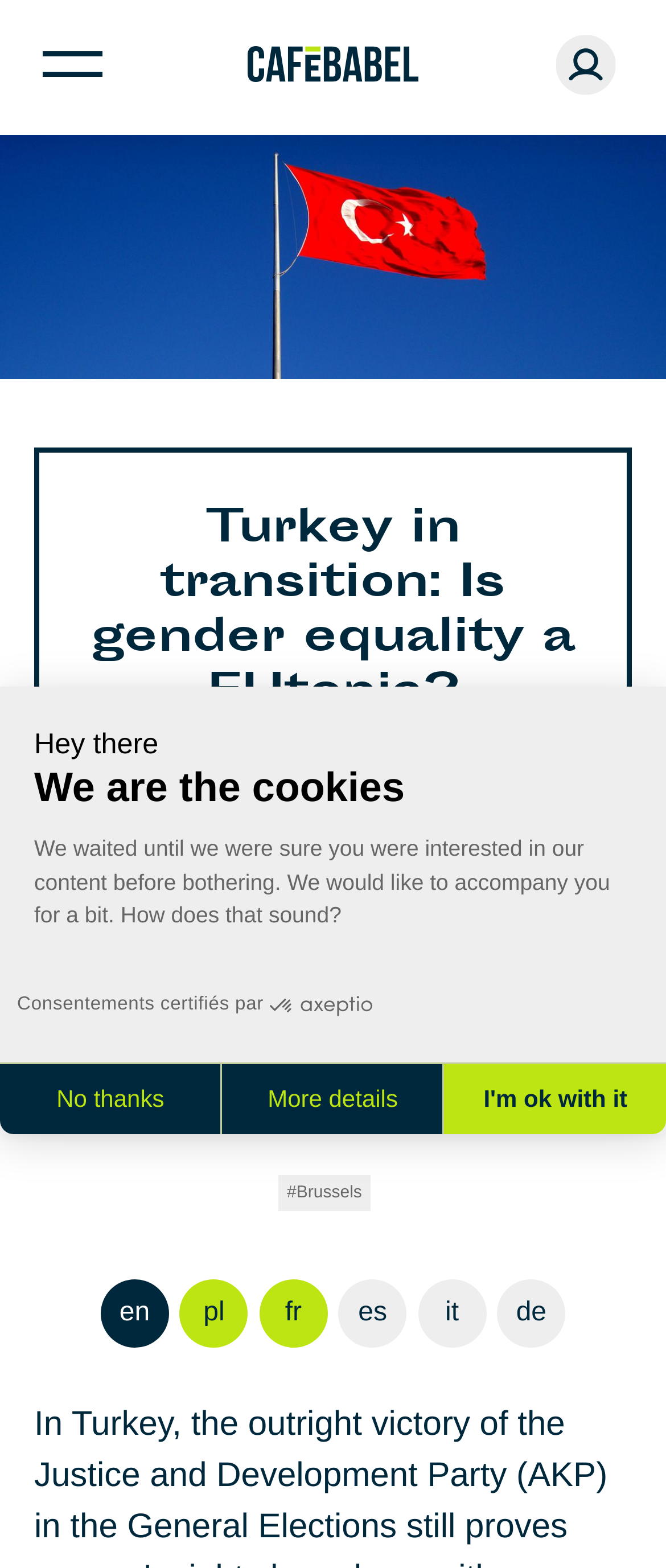Use a single word or phrase to answer the following:
What is the language of the webpage?

English